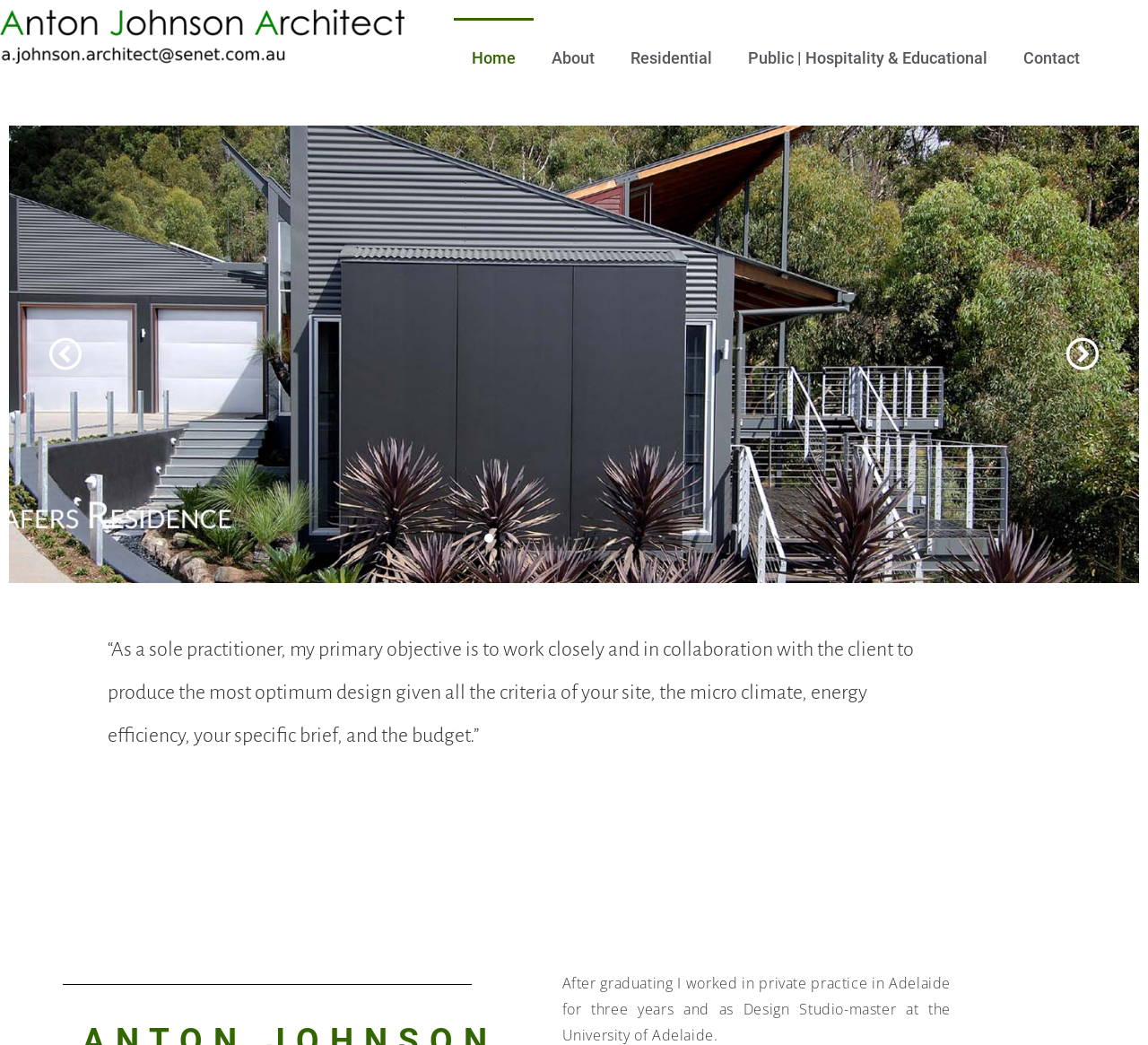How many years did the architect work in private practice in Adelaide?
Using the image, provide a detailed and thorough answer to the question.

According to the StaticText element with the text about the architect's work experience, it is mentioned that the architect worked in private practice in Adelaide for three years.